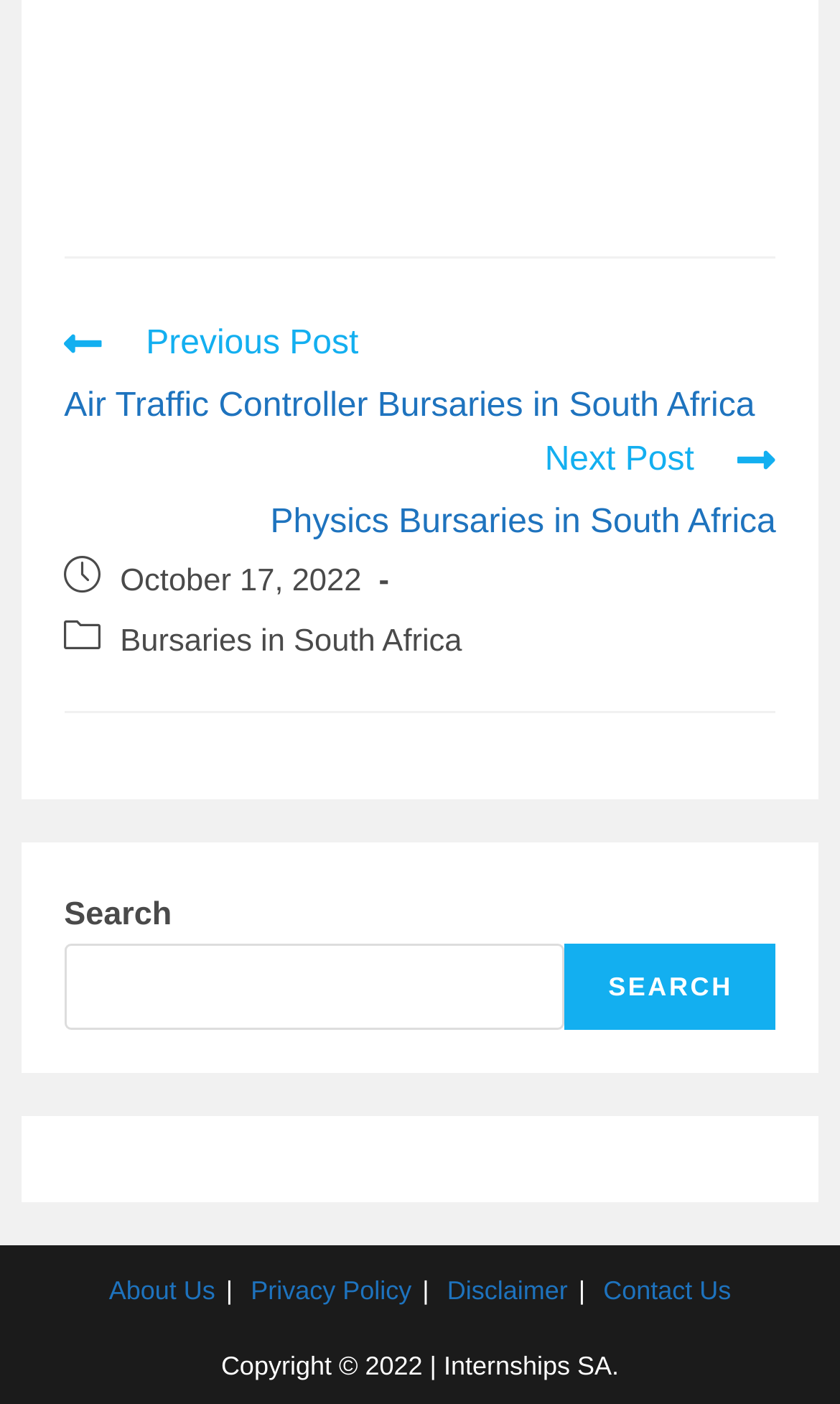Provide the bounding box coordinates for the area that should be clicked to complete the instruction: "Contact us".

[0.718, 0.909, 0.87, 0.93]